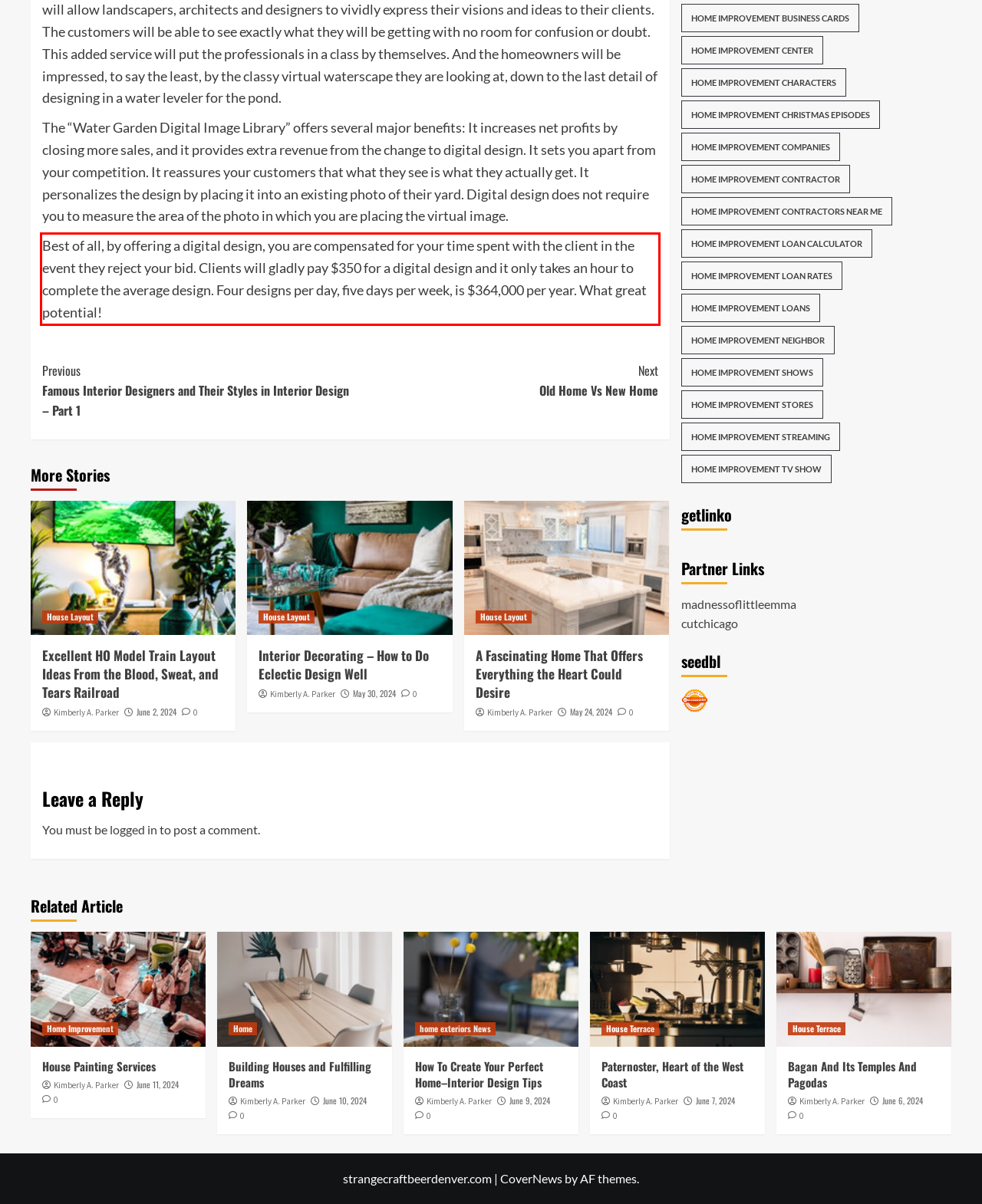Analyze the screenshot of the webpage and extract the text from the UI element that is inside the red bounding box.

Best of all, by offering a digital design, you are compensated for your time spent with the client in the event they reject your bid. Clients will gladly pay $350 for a digital design and it only takes an hour to complete the average design. Four designs per day, five days per week, is $364,000 per year. What great potential!